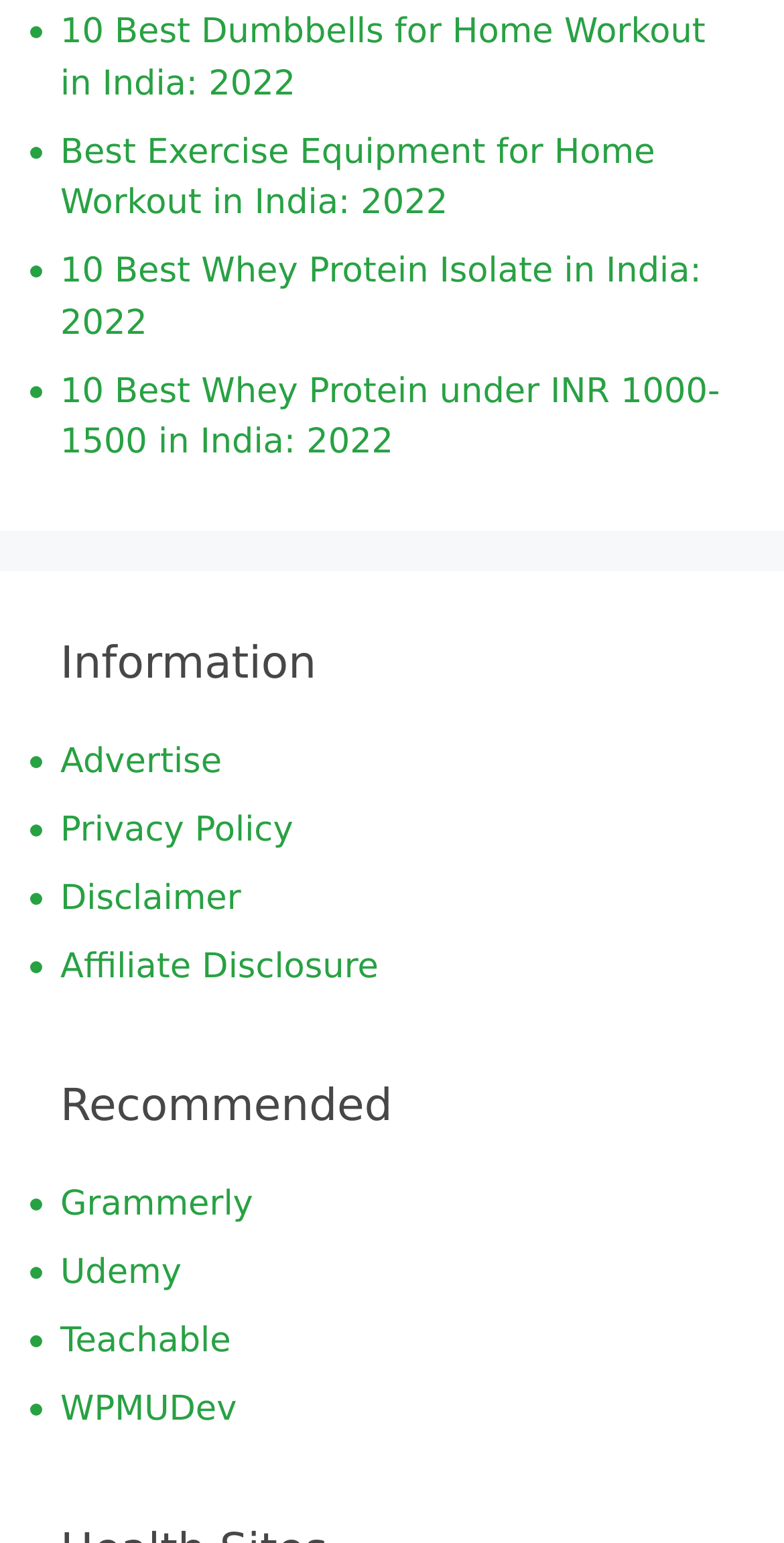Find the bounding box coordinates of the element to click in order to complete the given instruction: "Read Privacy Policy."

[0.077, 0.525, 0.374, 0.551]